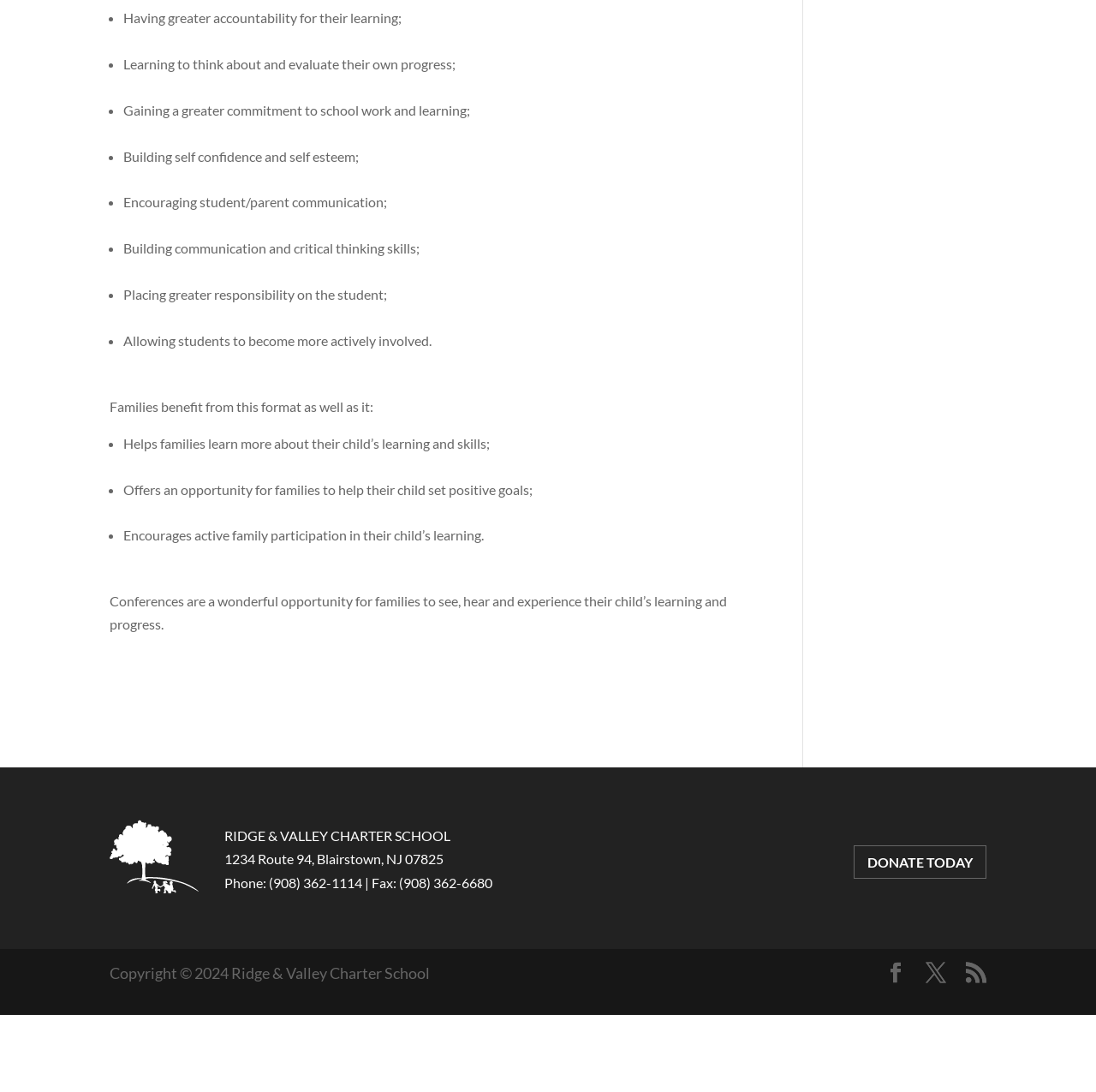What is the purpose of conferences for families?
Refer to the image and give a detailed answer to the question.

According to the text, conferences are a wonderful opportunity for families to see, hear, and experience their child's learning and progress, indicating that the purpose of conferences is to provide families with a firsthand experience of their child's educational journey.